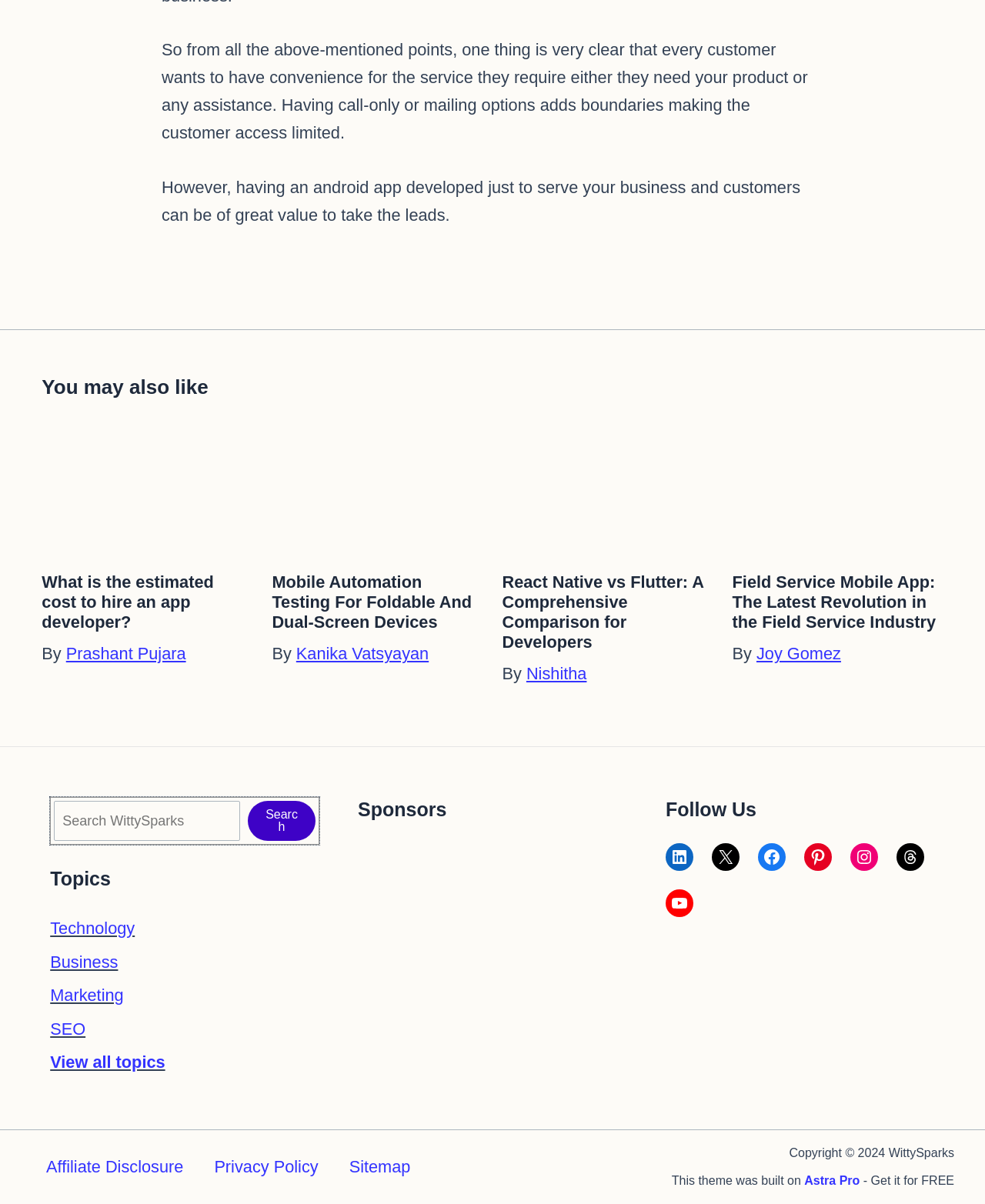Can you find the bounding box coordinates of the area I should click to execute the following instruction: "Check the copyright information"?

[0.801, 0.952, 0.969, 0.963]